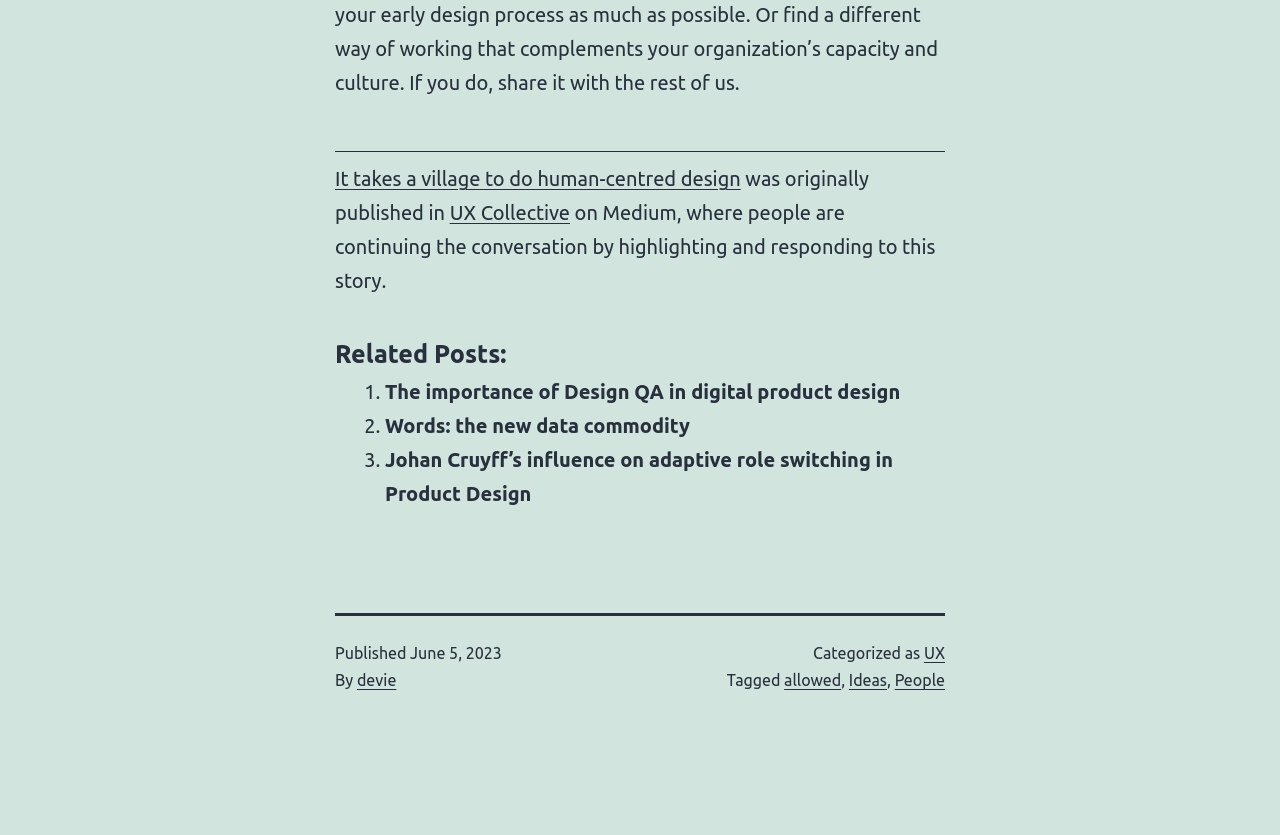What is the category of the article?
Please respond to the question with a detailed and well-explained answer.

The category of the article is obtained from the link element with the text 'UX' which is located in the footer section of the webpage, under the 'Categorized as' label.